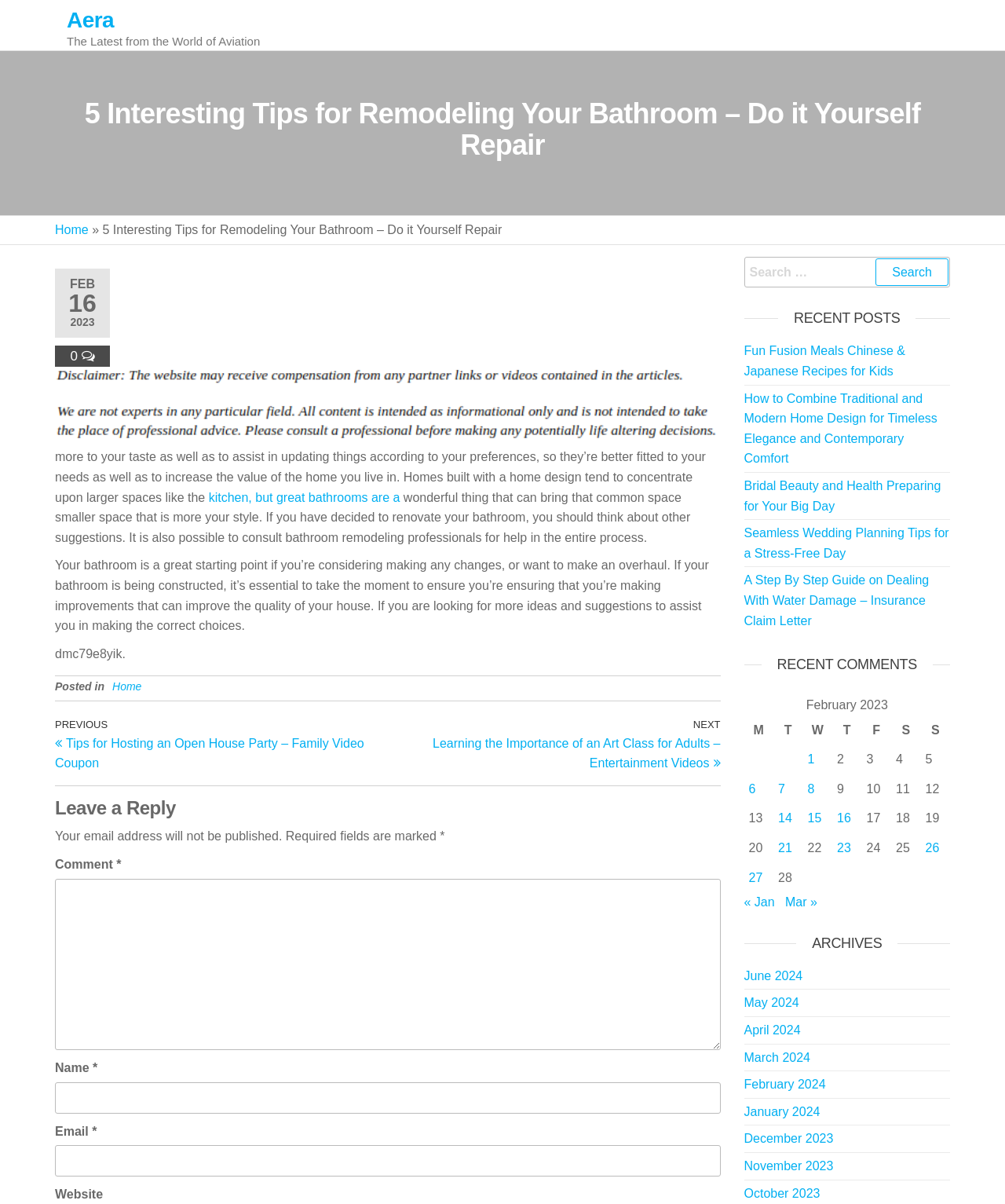Identify the bounding box coordinates of the section to be clicked to complete the task described by the following instruction: "View previous post". The coordinates should be four float numbers between 0 and 1, formatted as [left, top, right, bottom].

[0.055, 0.596, 0.386, 0.64]